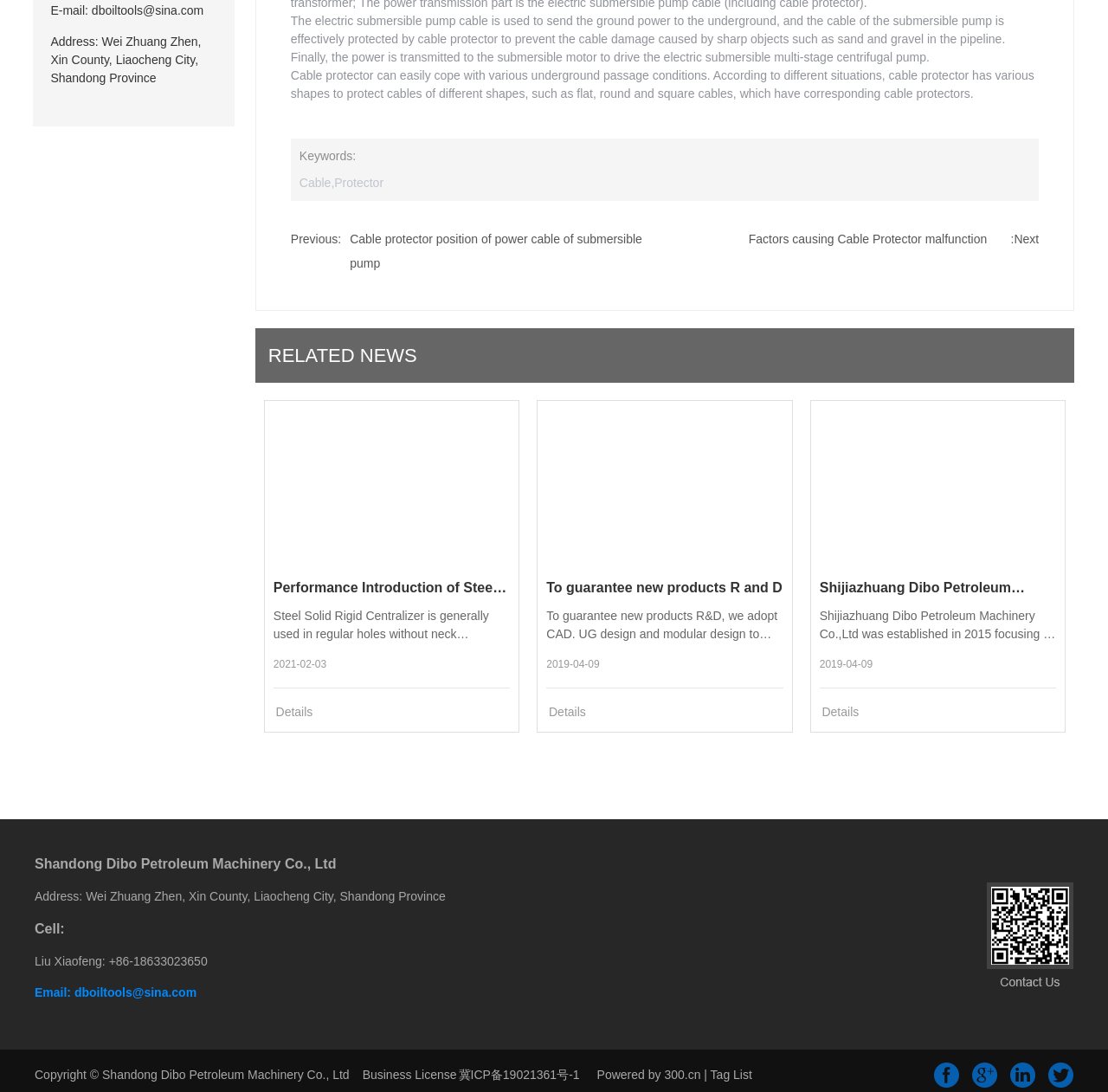What is the purpose of a cable protector?
Using the image as a reference, give an elaborate response to the question.

According to the text on the webpage, a cable protector is used to prevent cable damage caused by sharp objects such as sand and gravel in the pipeline. It protects the cable of the submersible pump and ensures the power is transmitted to the submersible motor.